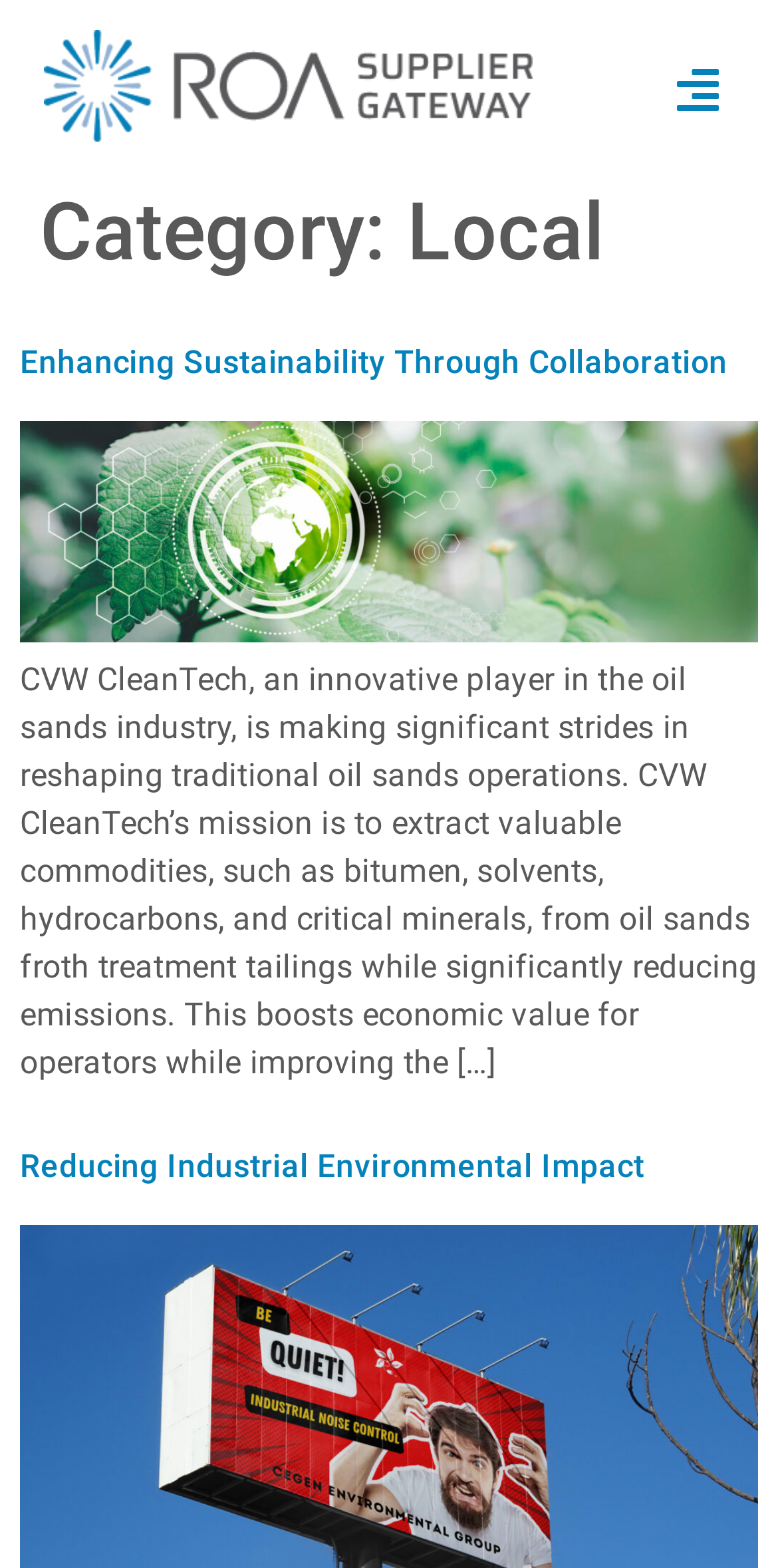Identify the bounding box coordinates for the UI element described as follows: Reducing Industrial Environmental Impact. Use the format (top-left x, top-left y, bottom-right x, bottom-right y) and ensure all values are floating point numbers between 0 and 1.

[0.026, 0.731, 0.828, 0.755]